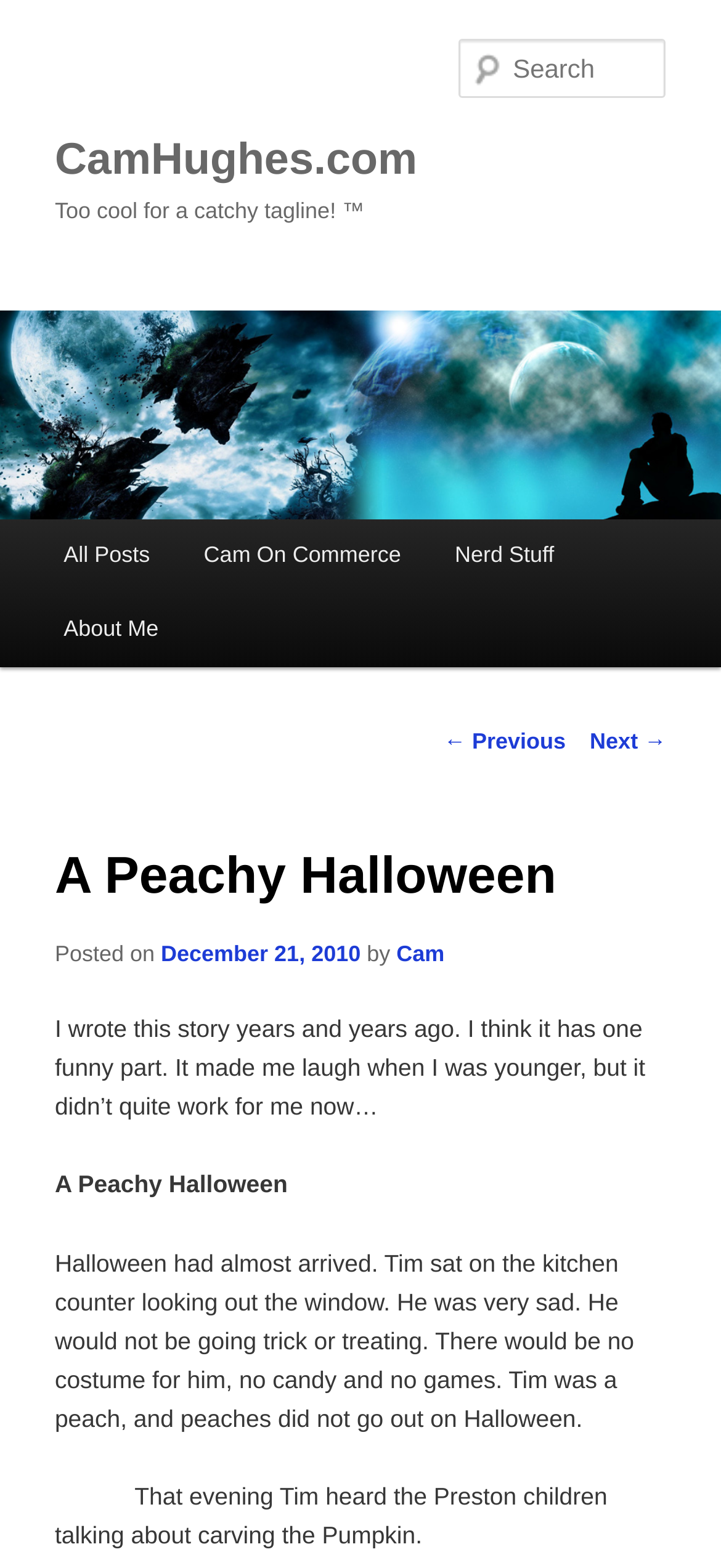Give the bounding box coordinates for this UI element: "parent_node: Search name="s" placeholder="Search"". The coordinates should be four float numbers between 0 and 1, arranged as [left, top, right, bottom].

[0.637, 0.025, 0.924, 0.063]